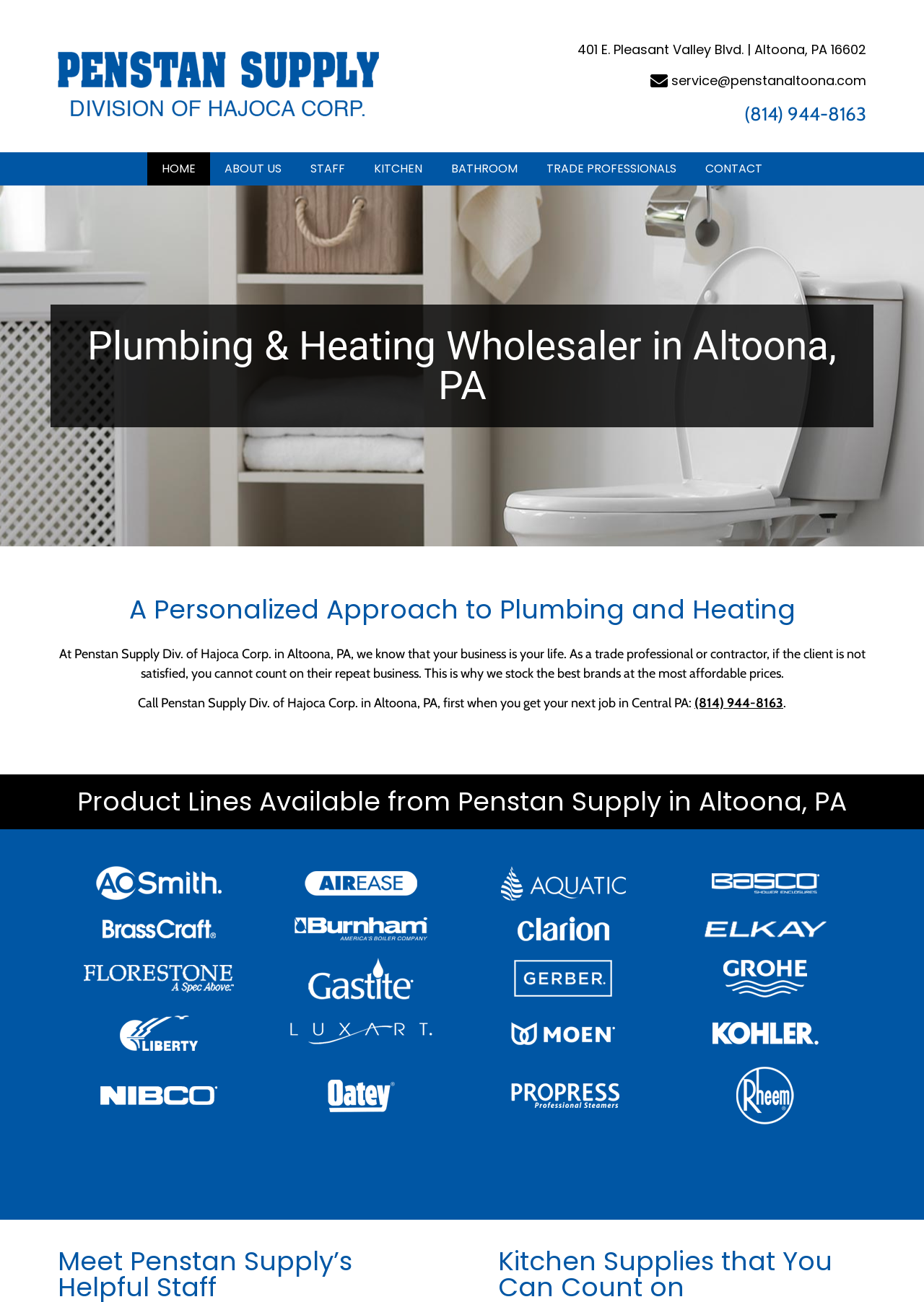Can you find the bounding box coordinates for the element that needs to be clicked to execute this instruction: "Call the phone number"? The coordinates should be given as four float numbers between 0 and 1, i.e., [left, top, right, bottom].

[0.805, 0.079, 0.938, 0.096]